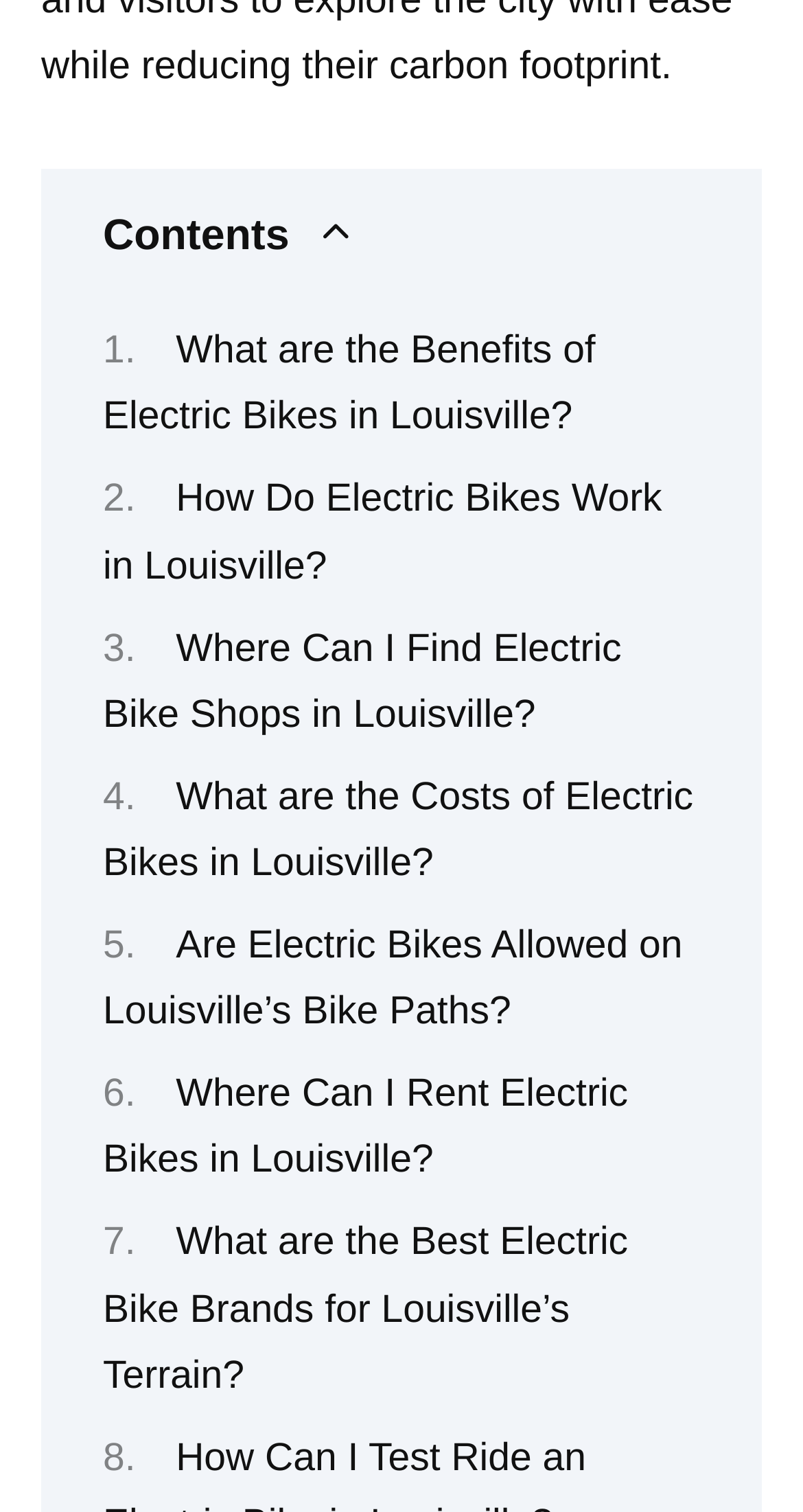Provide a single word or phrase to answer the given question: 
How many questions about electric bikes are there on the webpage?

8